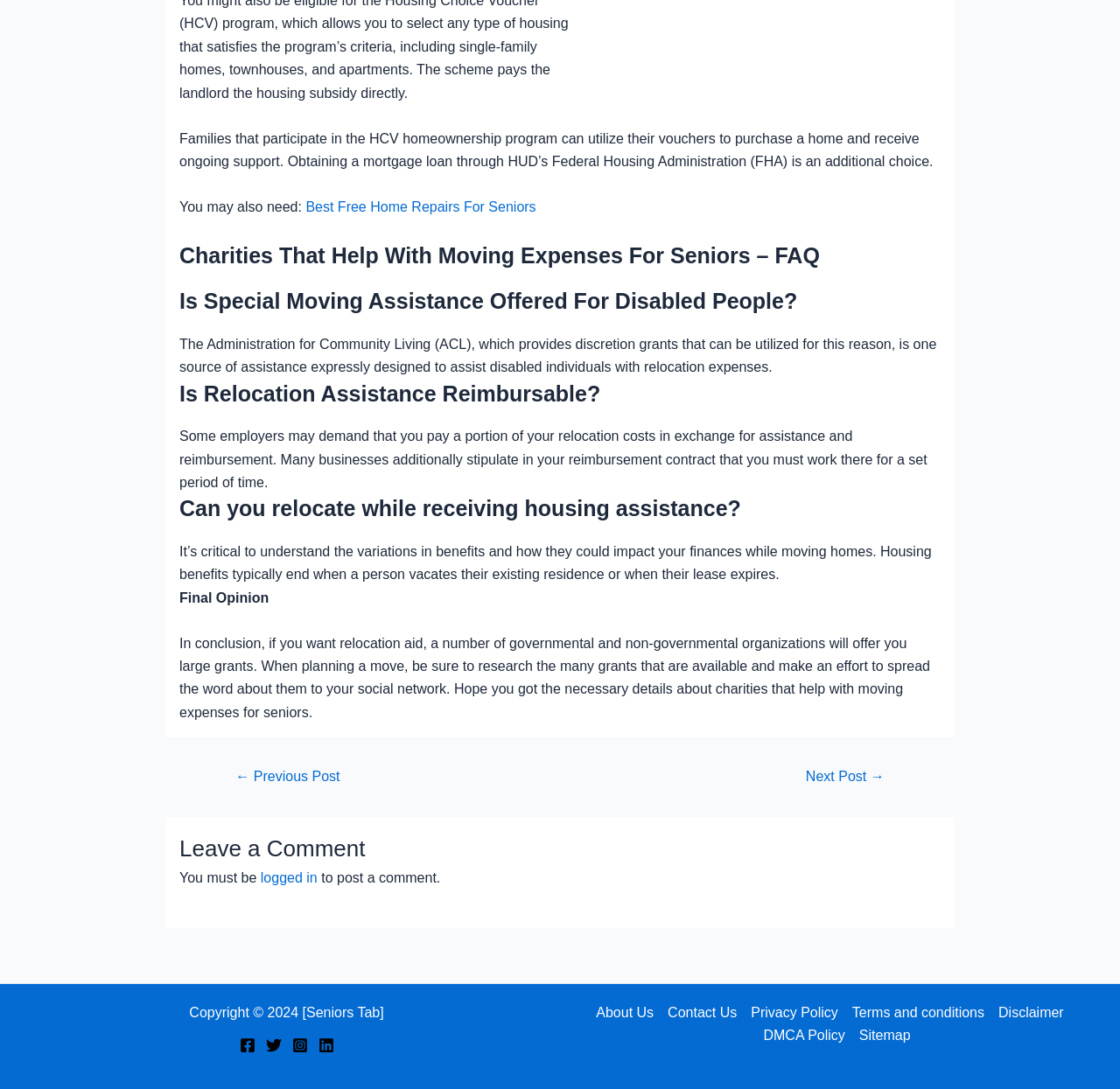Please determine the bounding box coordinates for the element that should be clicked to follow these instructions: "Learn about 'Is Special Moving Assistance Offered For Disabled People?'".

[0.16, 0.264, 0.84, 0.29]